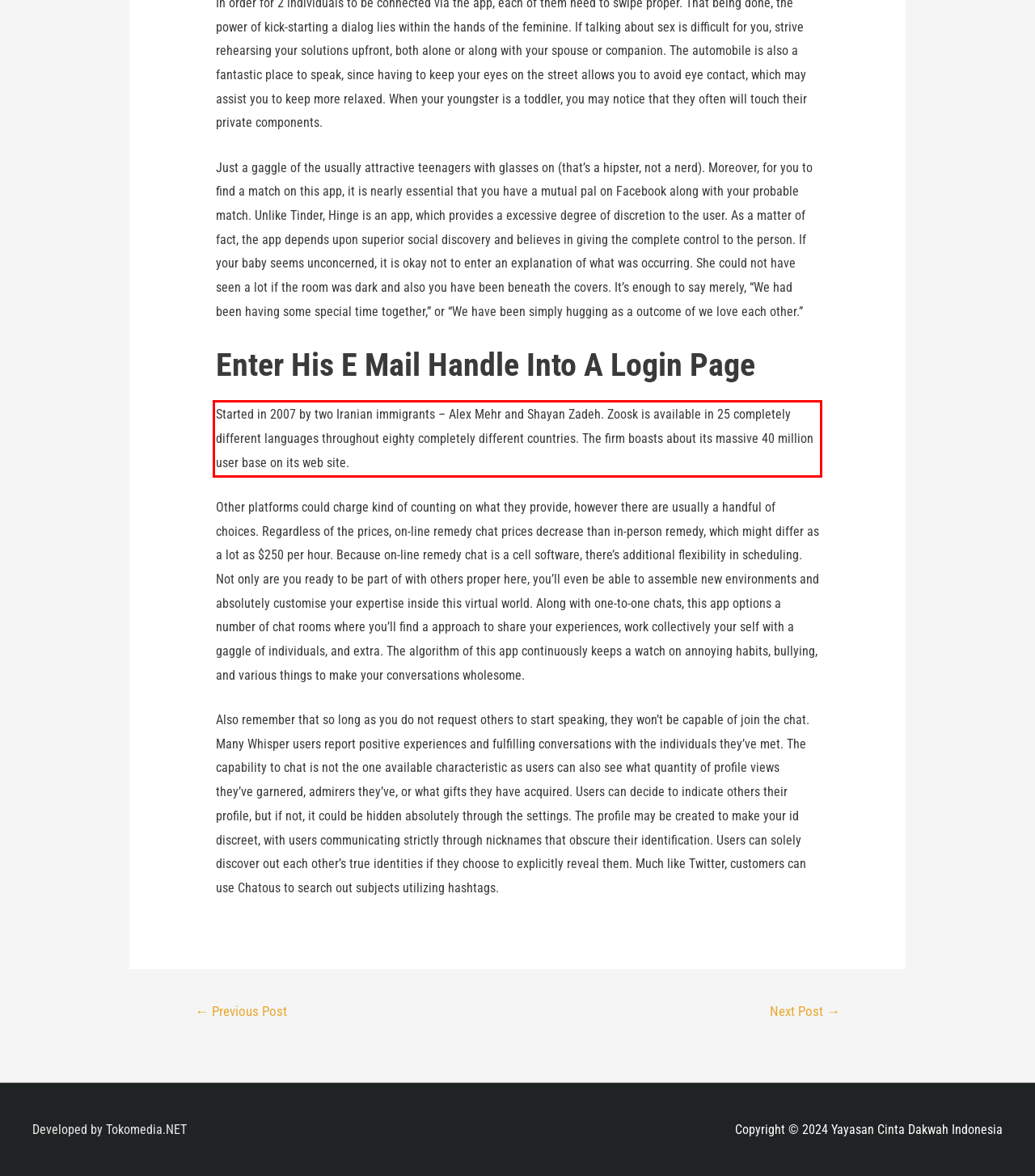You have a webpage screenshot with a red rectangle surrounding a UI element. Extract the text content from within this red bounding box.

Started in 2007 by two Iranian immigrants – Alex Mehr and Shayan Zadeh. Zoosk is available in 25 completely different languages throughout eighty completely different countries. The firm boasts about its massive 40 million user base on its web site.